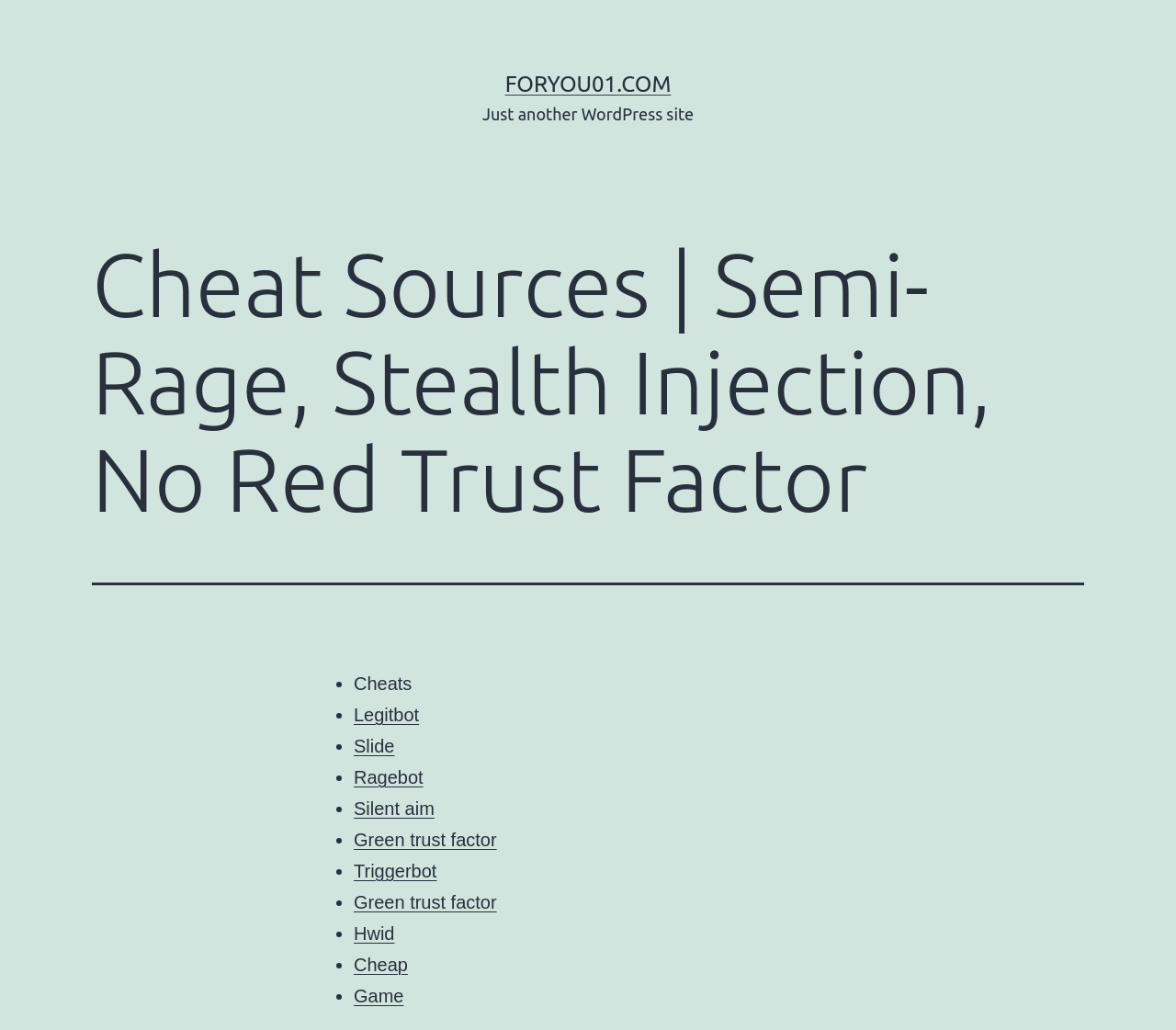Give a detailed account of the webpage, highlighting key information.

The webpage appears to be a cheat source website, with a focus on gaming cheats and hacks. At the top of the page, there is a link to the website's domain, "foryou01.com", followed by a static text "Just another WordPress site". 

Below this, there is a header section that spans almost the entire width of the page, containing the title "Cheat Sources | Semi-Rage, Stealth Injection, No Red Trust Factor". 

The main content of the page is a list of cheats and hacks, organized in a vertical list with bullet points. Each list item contains a link to a specific cheat or hack, such as "Legitbot", "Slide", "Ragebot", and others. The list items are evenly spaced and aligned to the left side of the page. There are a total of 9 list items, each with a corresponding link. 

The overall layout of the page is simple and easy to navigate, with a clear hierarchy of elements and a focus on the list of cheats and hacks.